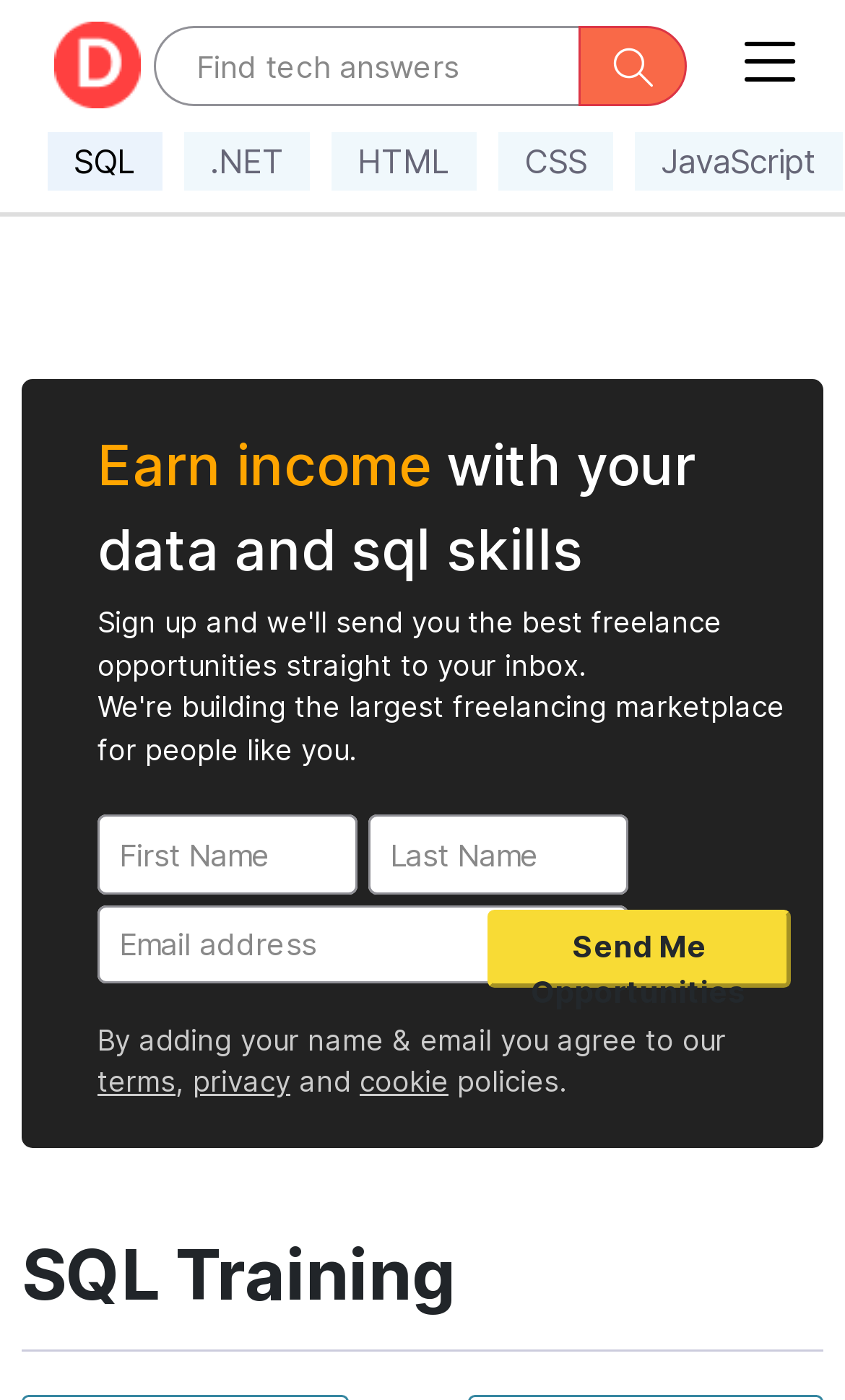Determine the coordinates of the bounding box that should be clicked to complete the instruction: "Learn about SARS-CoV2 and COVID-19 updates". The coordinates should be represented by four float numbers between 0 and 1: [left, top, right, bottom].

None